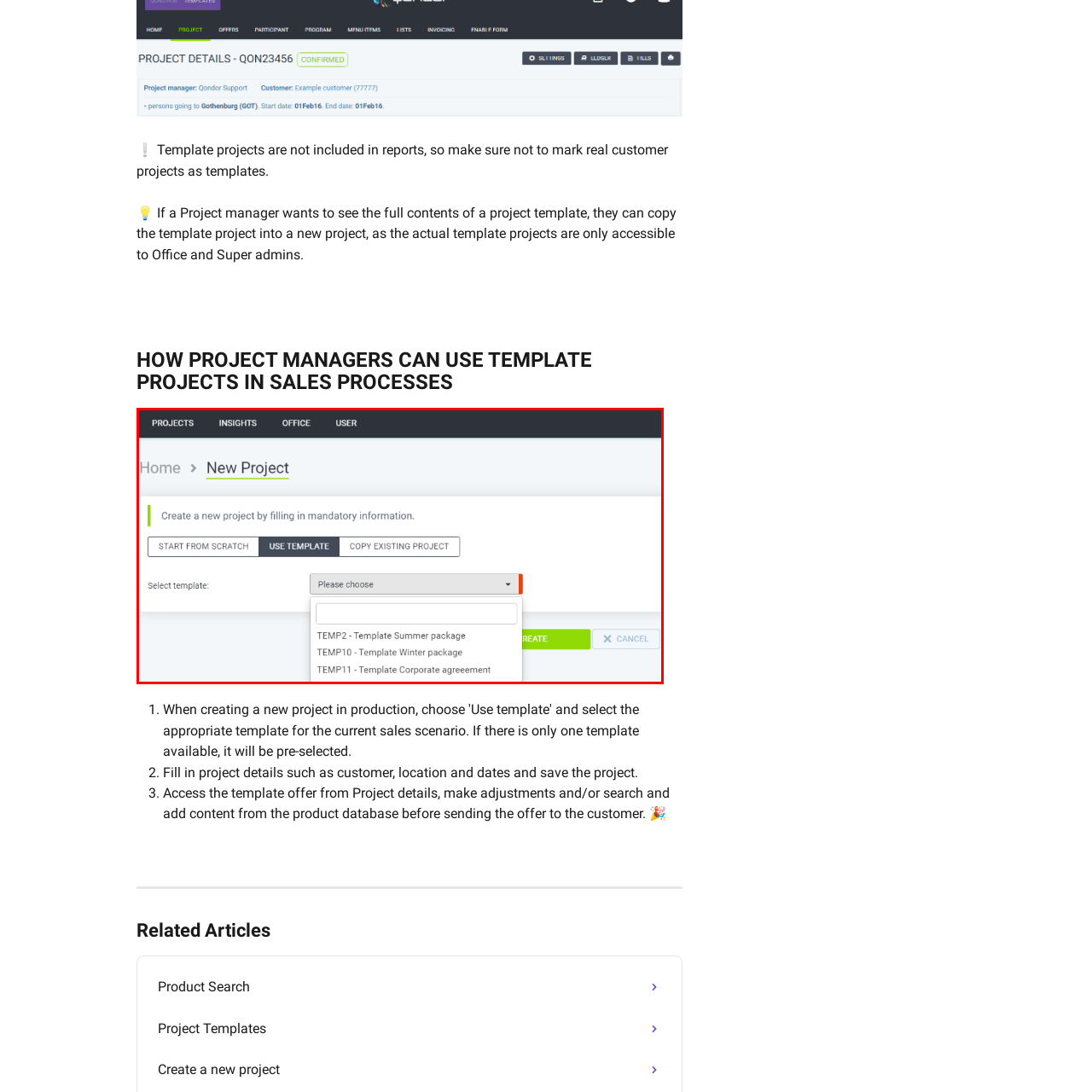What is the label of the dropdown menu?
Direct your attention to the image encased in the red bounding box and answer the question thoroughly, relying on the visual data provided.

The label of the dropdown menu is 'Select template:' because it is visible below the action buttons, offering several pre-defined project templates for users to choose from.